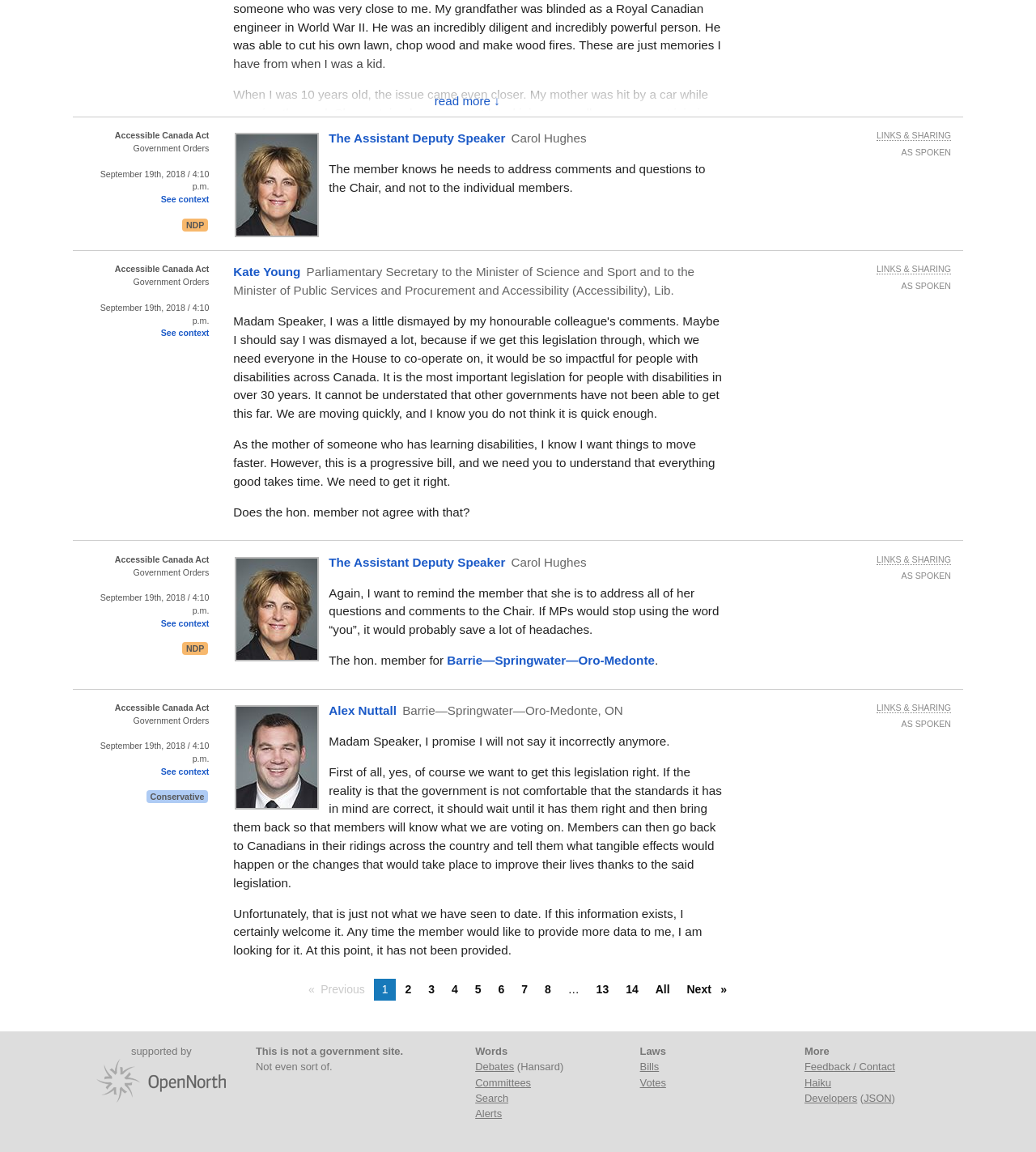Locate the bounding box coordinates of the element I should click to achieve the following instruction: "Click the '2' link".

[0.383, 0.849, 0.405, 0.868]